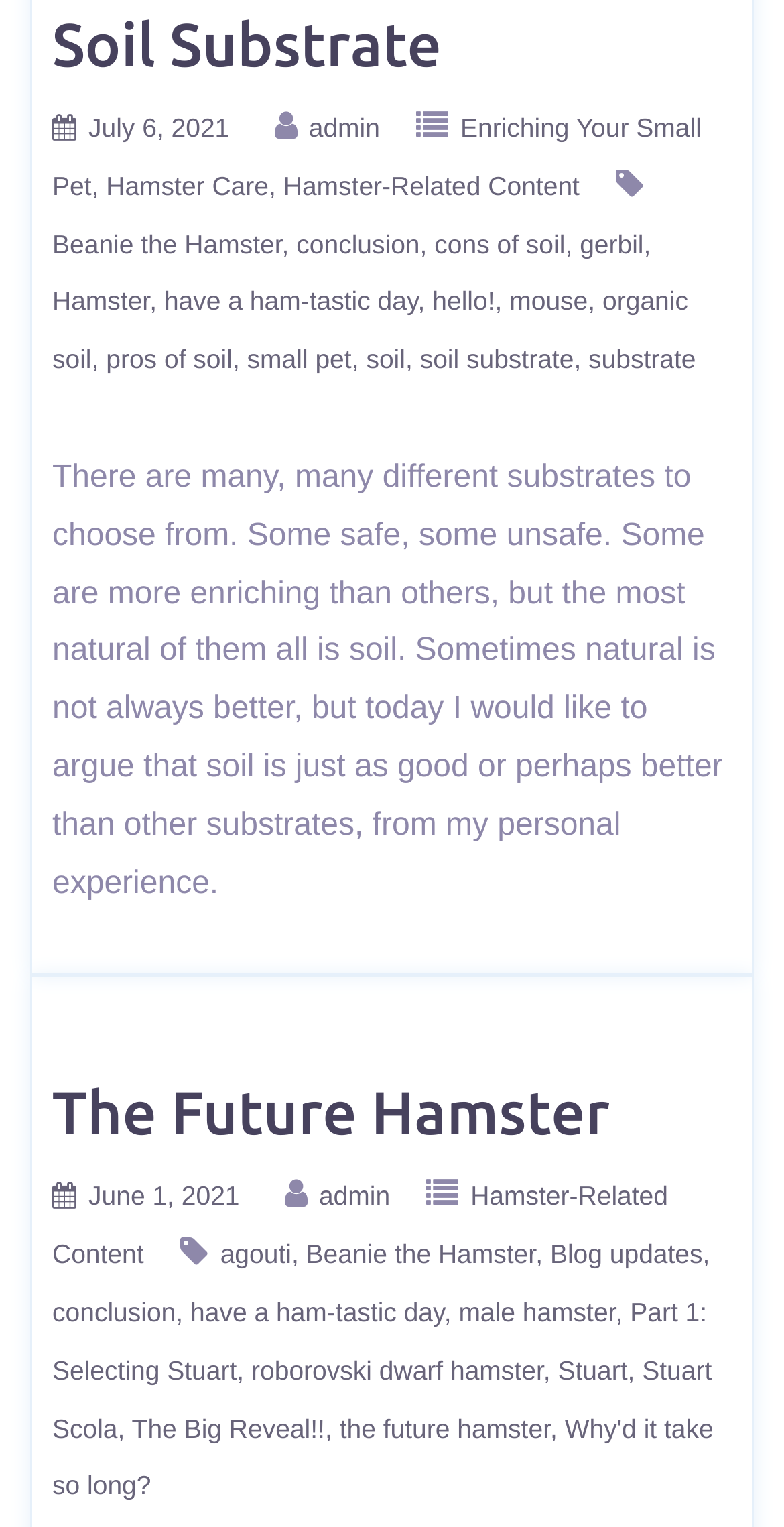Determine the bounding box coordinates of the clickable area required to perform the following instruction: "Explore 'Hamster-Related Content'". The coordinates should be represented as four float numbers between 0 and 1: [left, top, right, bottom].

[0.361, 0.112, 0.739, 0.132]